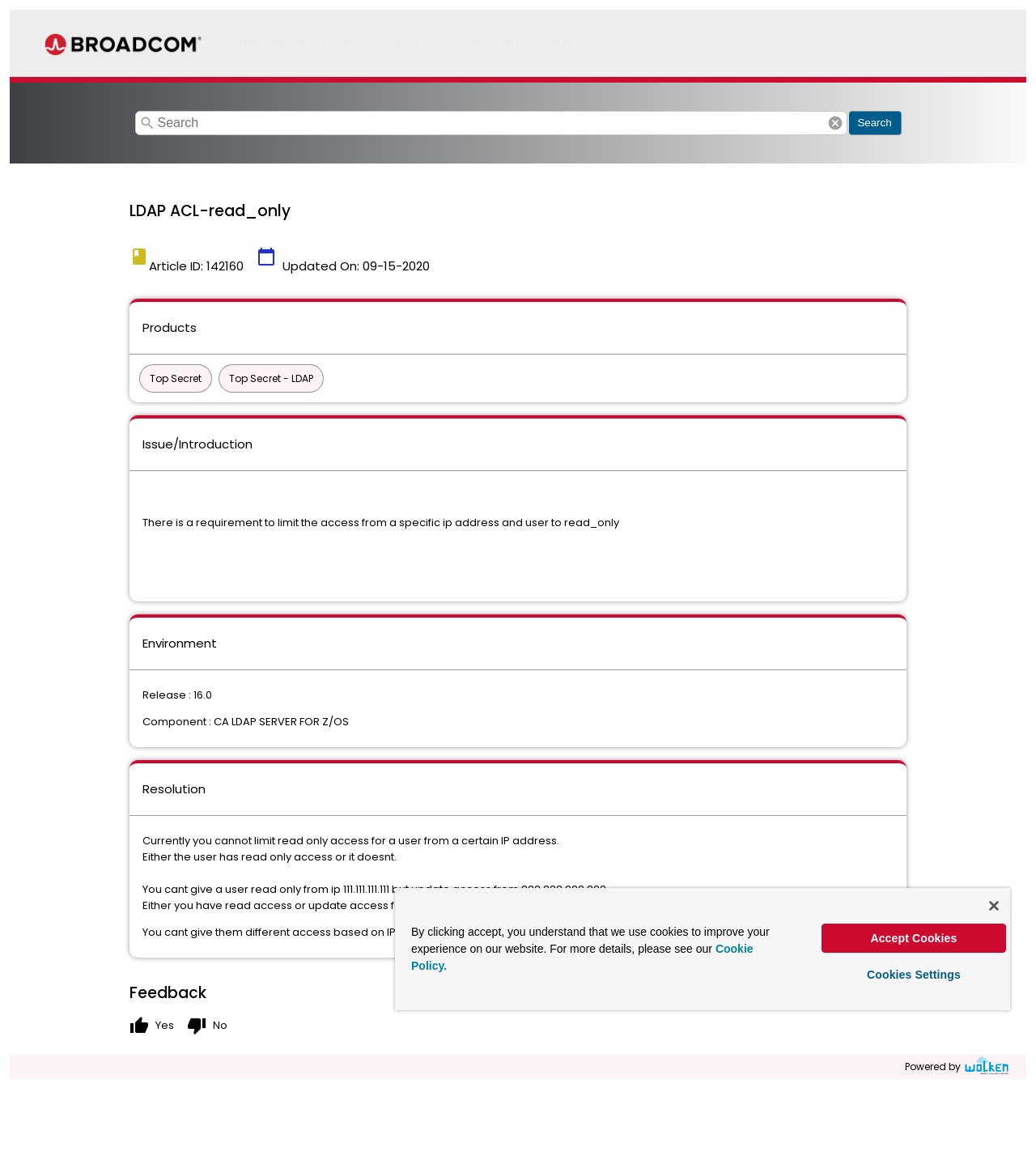Reply to the question below using a single word or brief phrase:
What is the component mentioned in the environment section?

CA LDAP SERVER FOR Z/OS